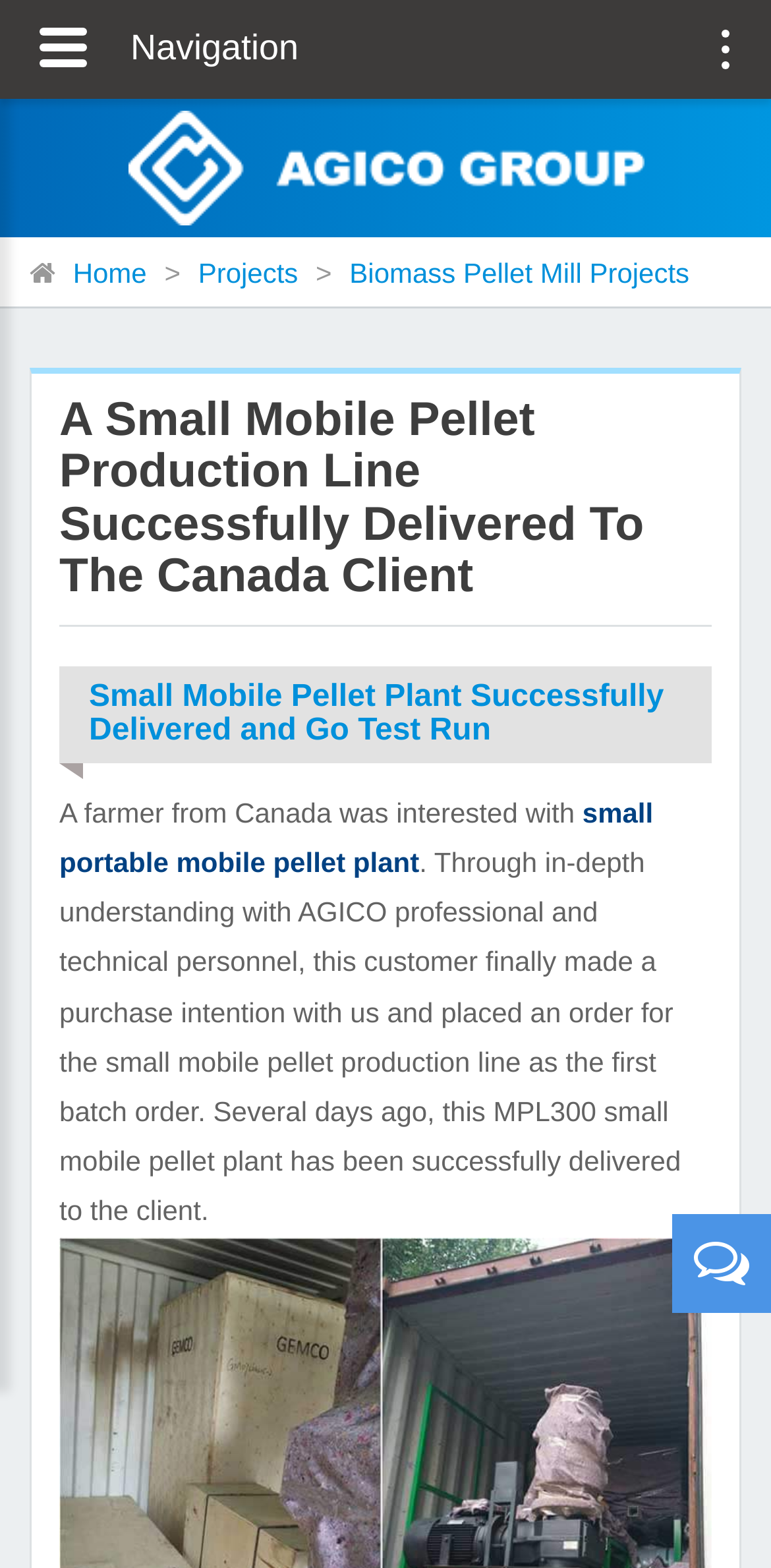With reference to the image, please provide a detailed answer to the following question: What is the purpose of the product delivered to the client?

The purpose of the product delivered to the client can be determined by reading the text 'A Small Mobile Pellet Production Line Successfully Delivered To The Canada Client' which indicates that the product is used for pellet production.